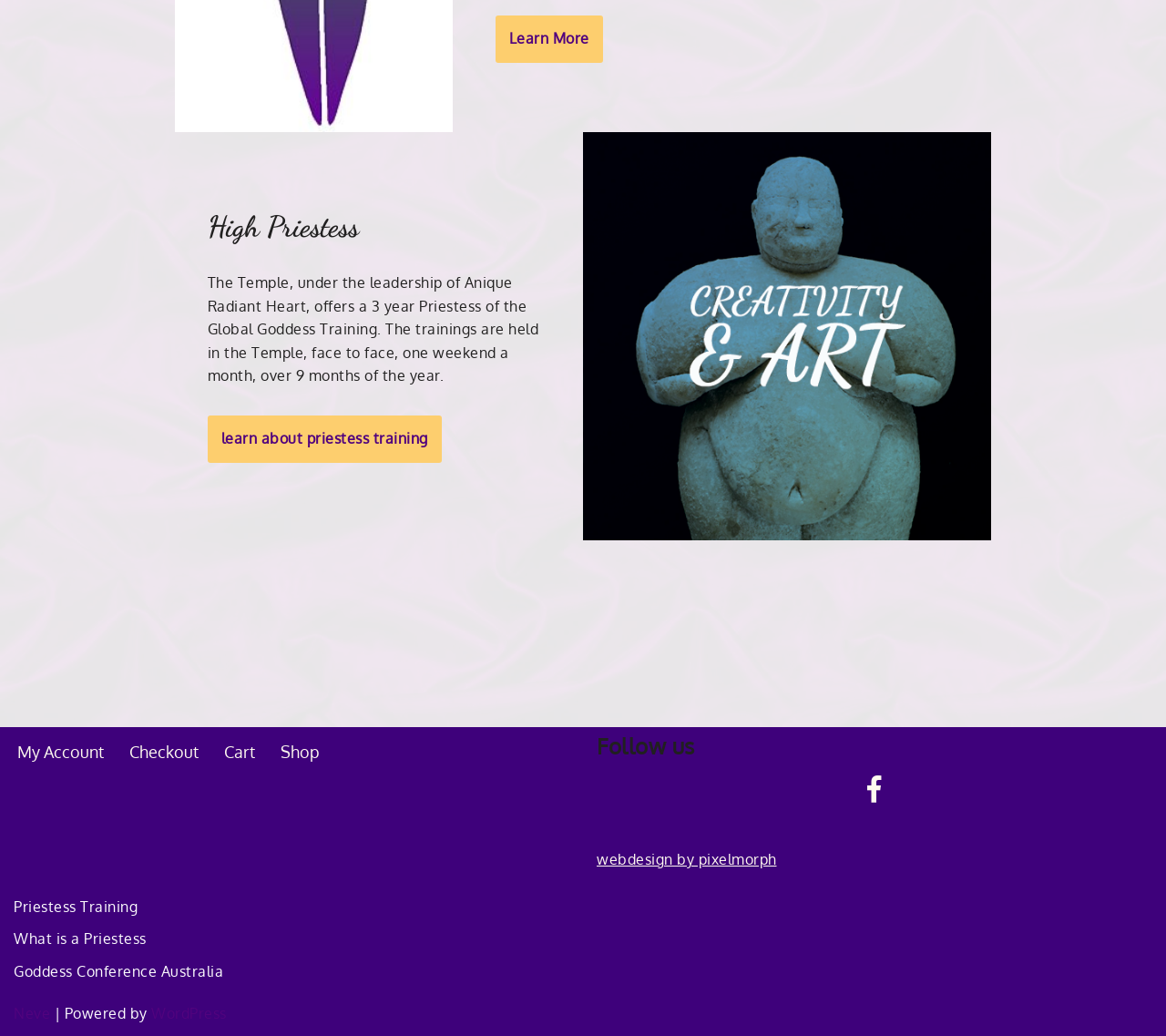Please identify the coordinates of the bounding box that should be clicked to fulfill this instruction: "Learn more about the High Priestess".

[0.425, 0.015, 0.517, 0.061]